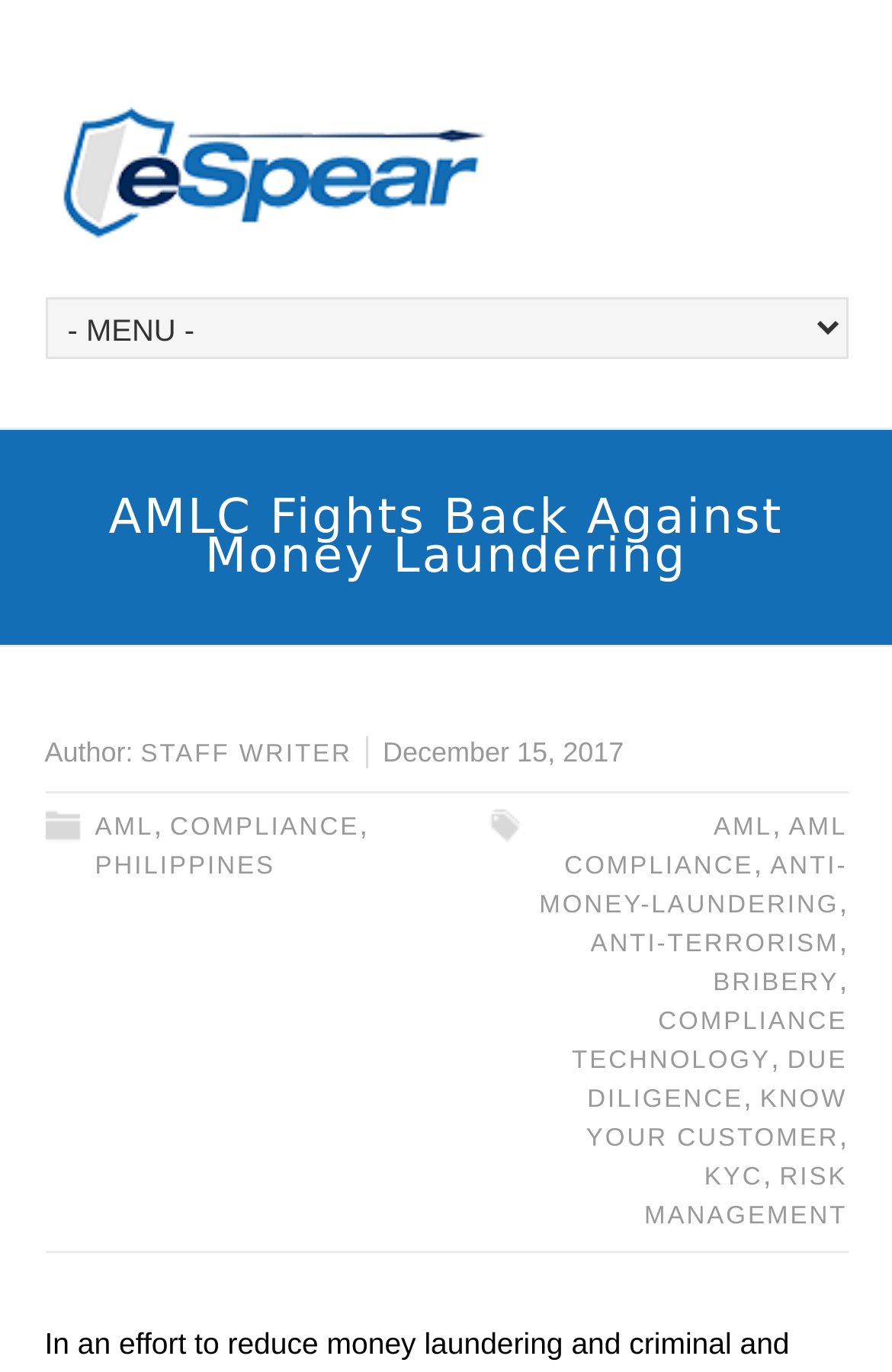Could you indicate the bounding box coordinates of the region to click in order to complete this instruction: "select an option from the combobox".

[0.05, 0.217, 0.95, 0.262]